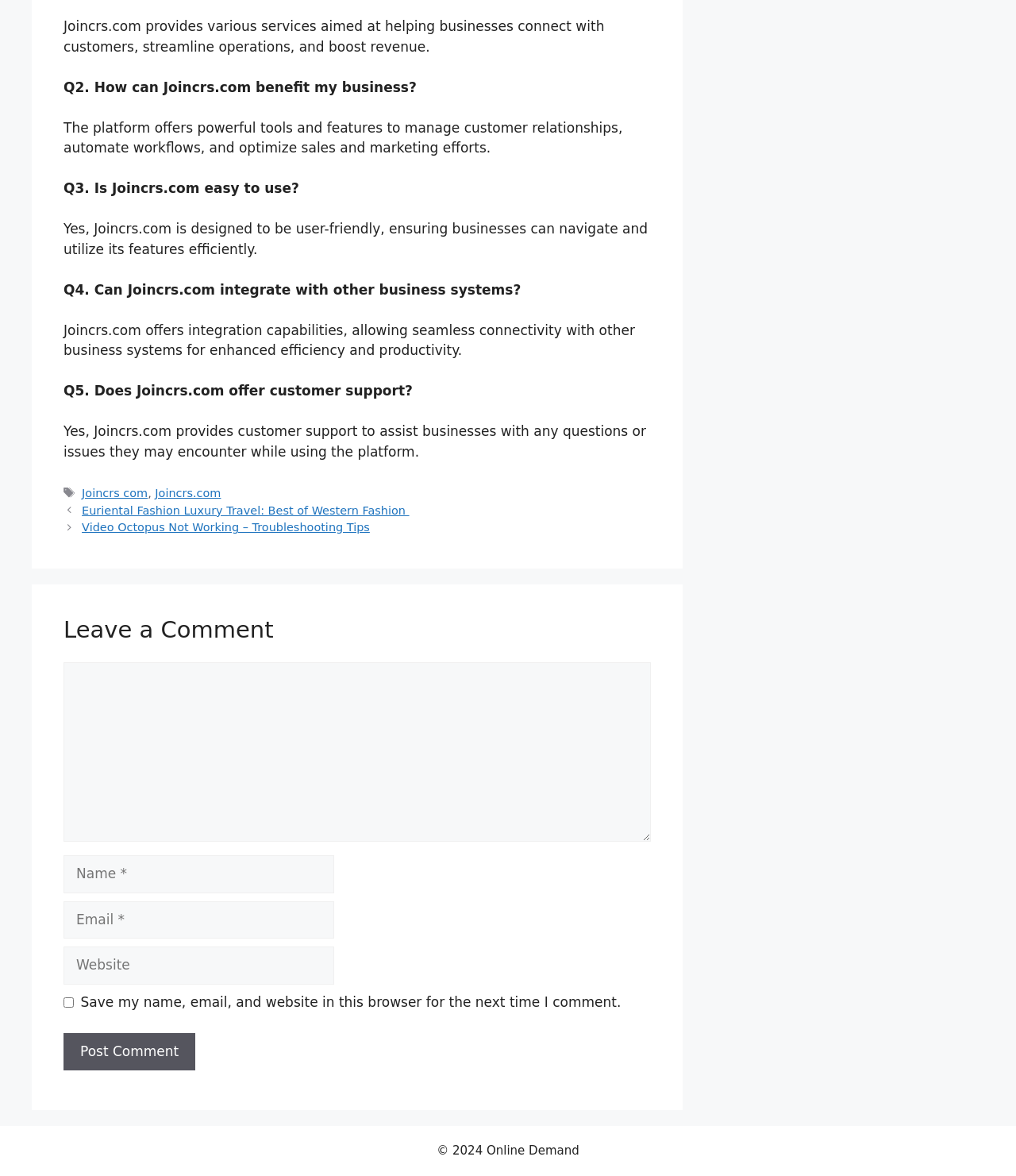Answer the question briefly using a single word or phrase: 
What is the purpose of the 'Posts' section?

Displaying blog posts